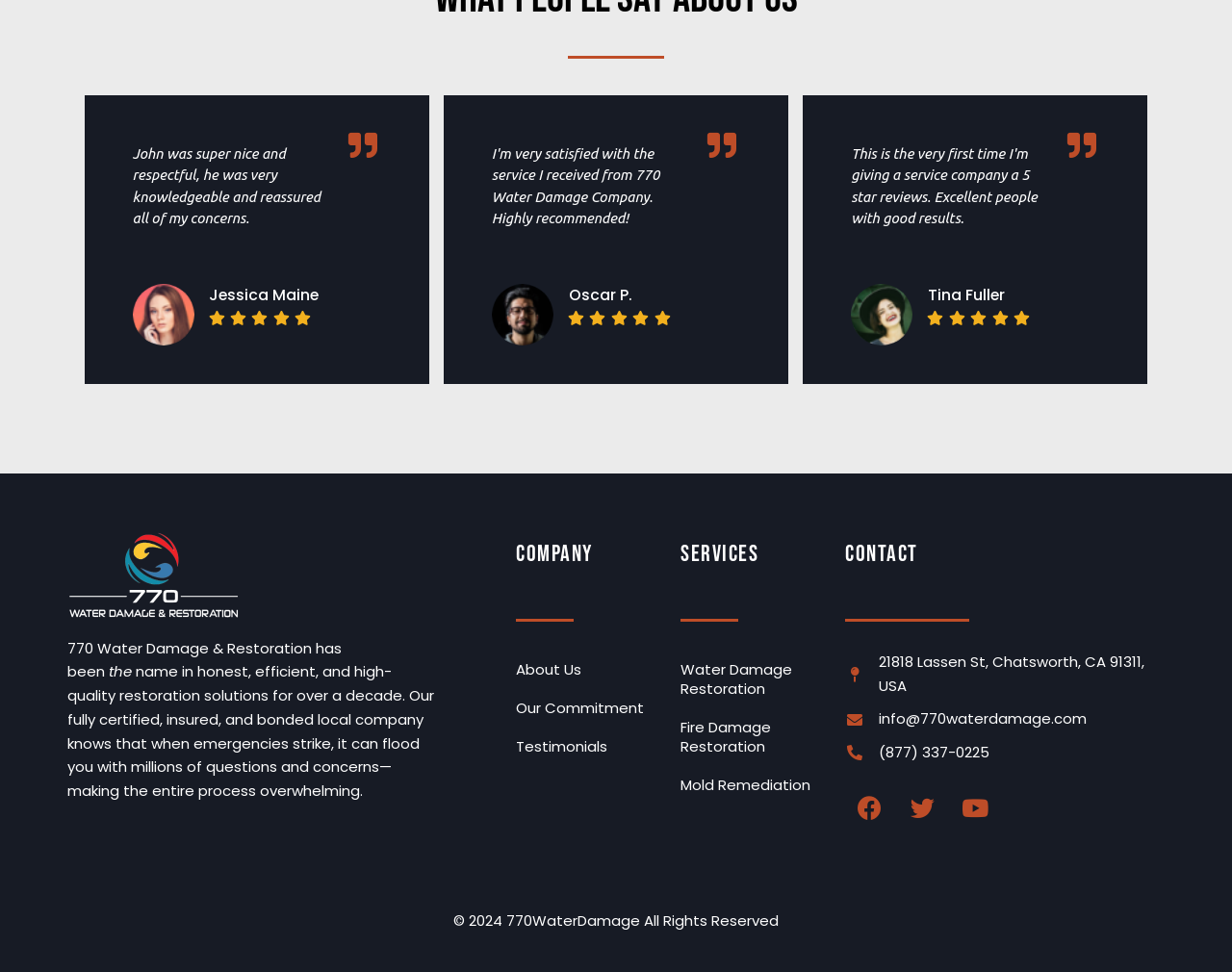Locate the bounding box coordinates of the element to click to perform the following action: 'Call the company'. The coordinates should be given as four float values between 0 and 1, in the form of [left, top, right, bottom].

[0.686, 0.762, 0.938, 0.787]